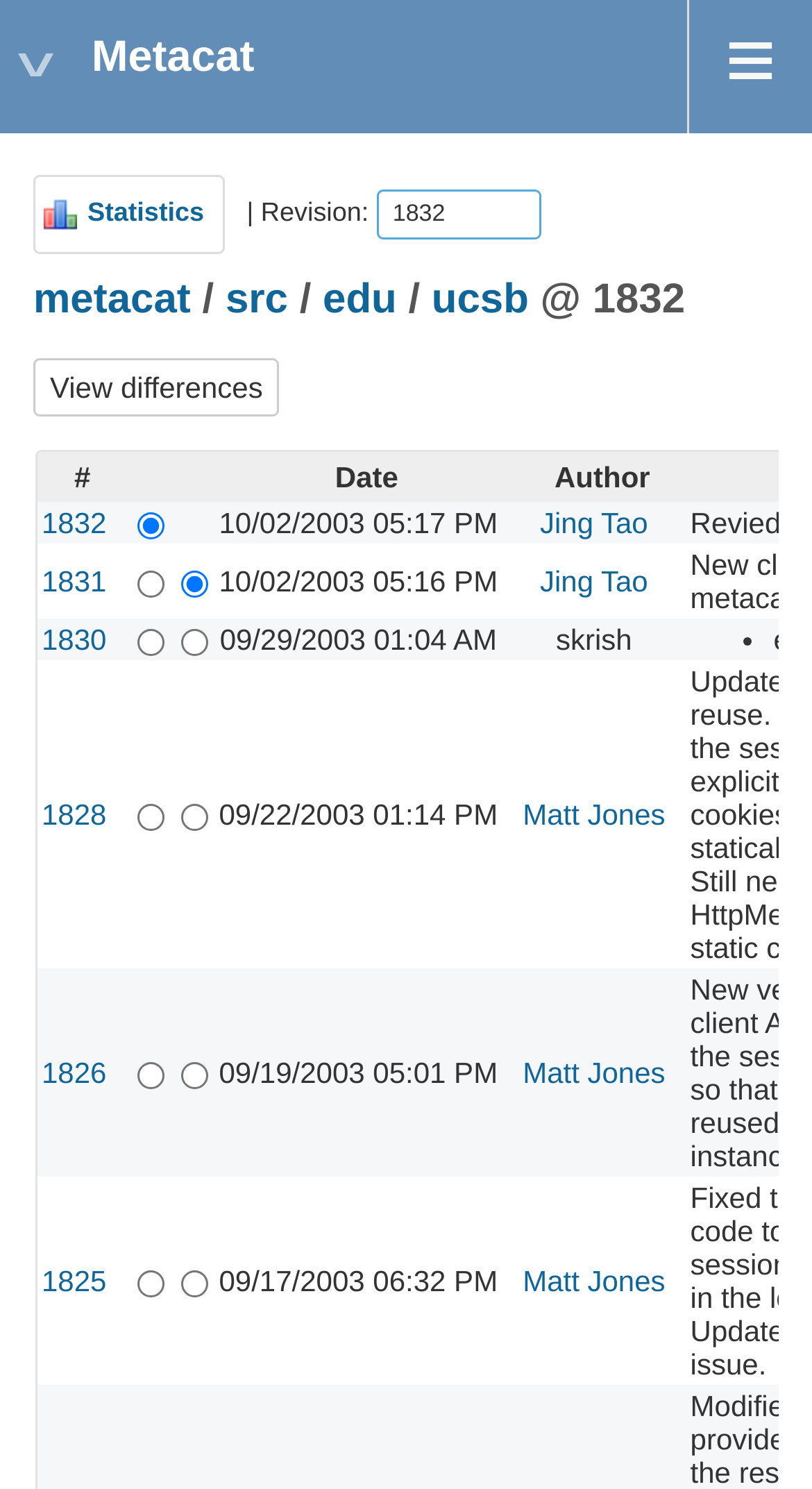By analyzing the image, answer the following question with a detailed response: Who is the author of the latest revision?

The author of the latest revision can be found in the gridcell containing the date '10/02/2003 05:17 PM', which is located in the table below the 'View differences' button. The author's name is 'Jing Tao'.